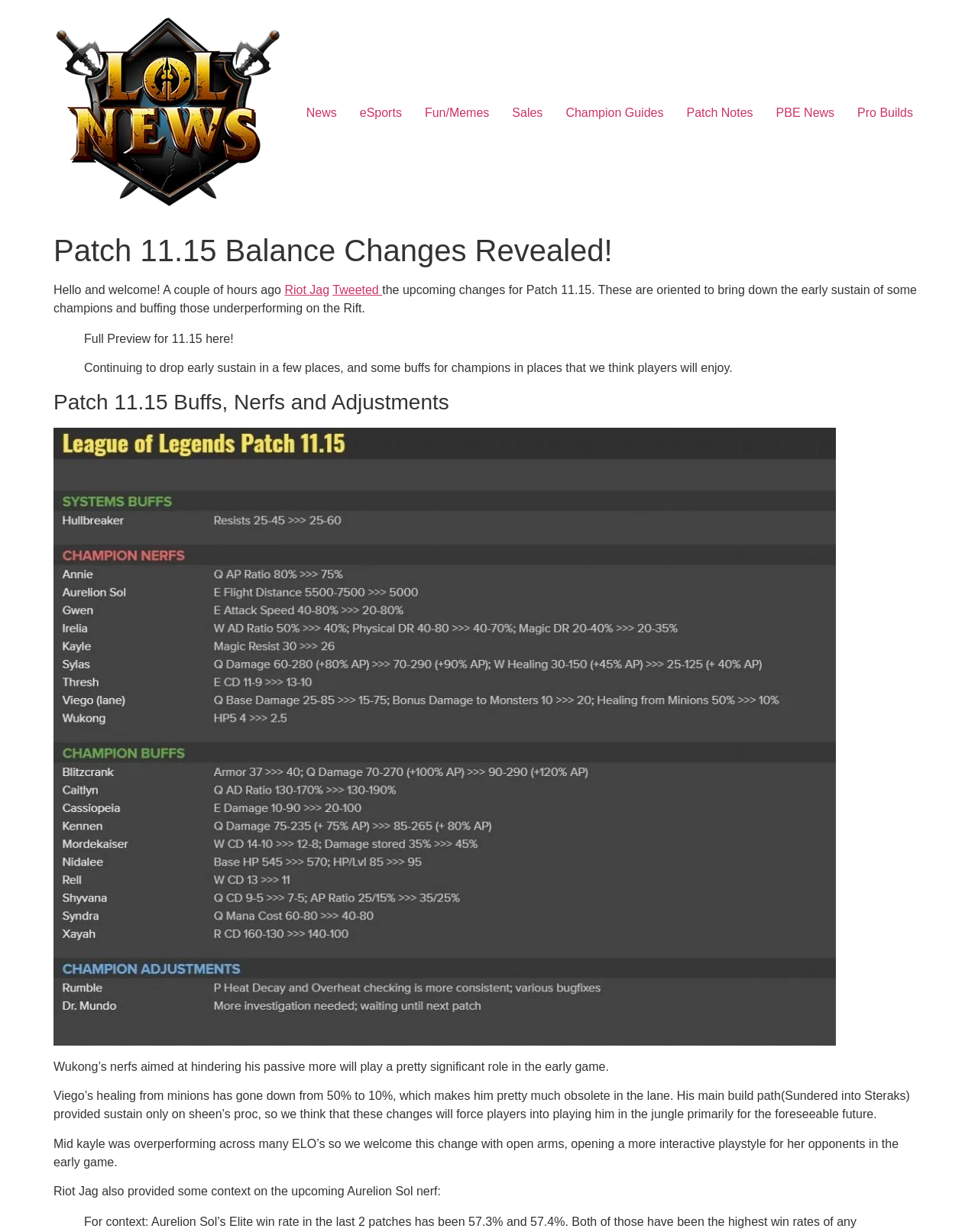What is the focus of the changes in Patch 11.15?
Please provide a single word or phrase as the answer based on the screenshot.

Early sustain of champions